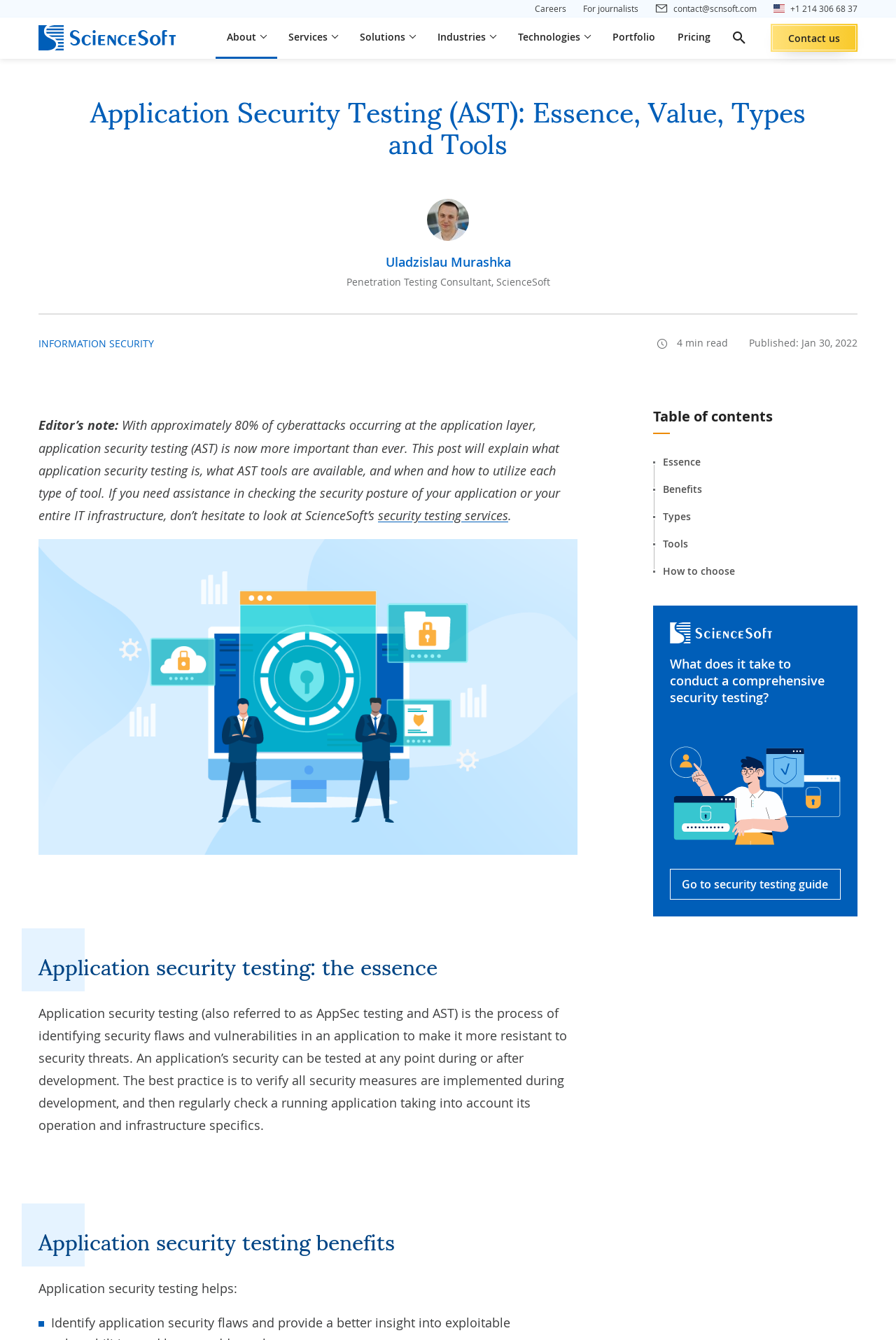Show me the bounding box coordinates of the clickable region to achieve the task as per the instruction: "Read the 'Essence' section".

[0.732, 0.334, 0.789, 0.355]